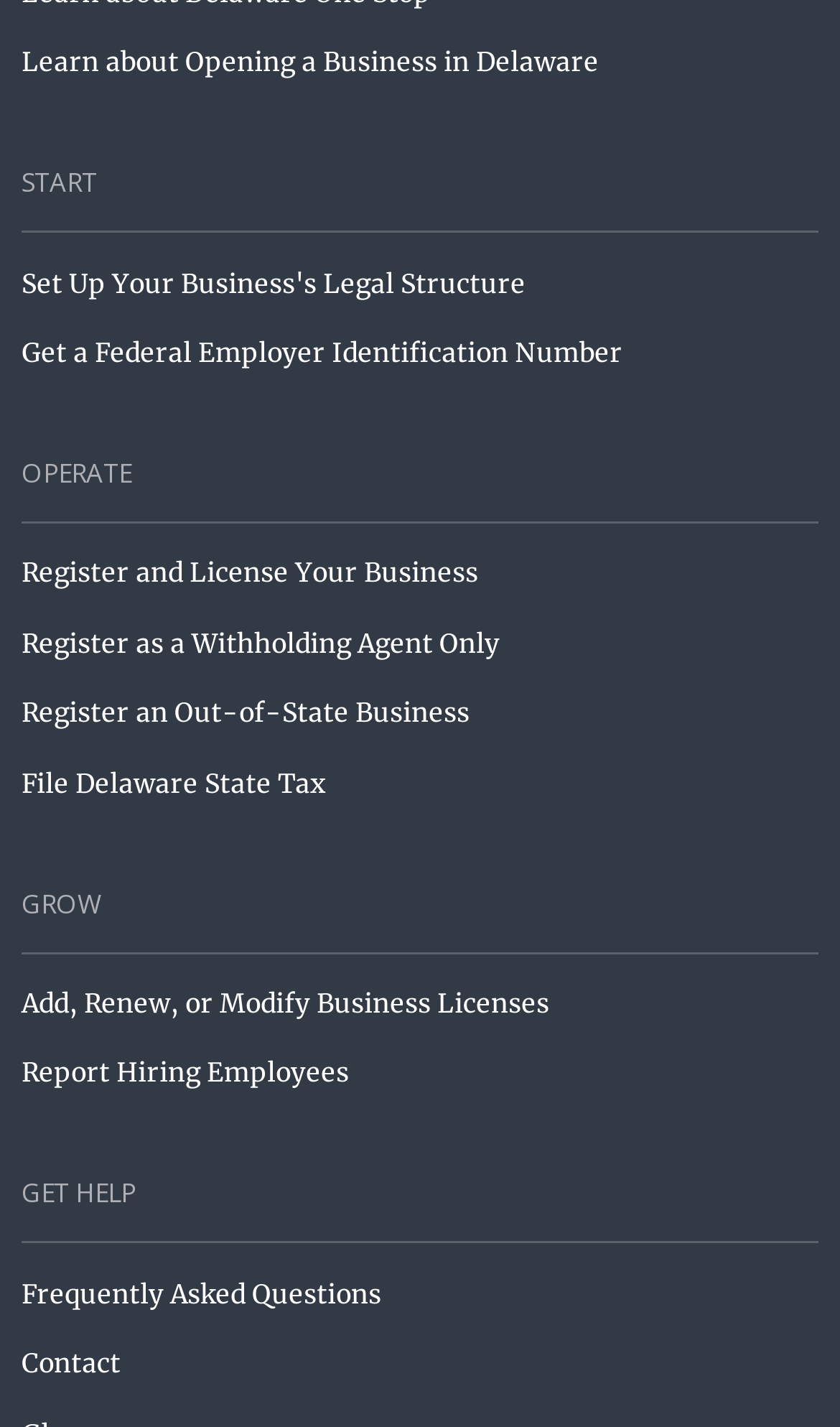How many main sections are on this webpage?
Respond to the question with a well-detailed and thorough answer.

By analyzing the webpage structure, I found three main sections: 'START', 'OPERATE', and 'GROW', which are indicated by links with distinct bounding box coordinates and OCR text.